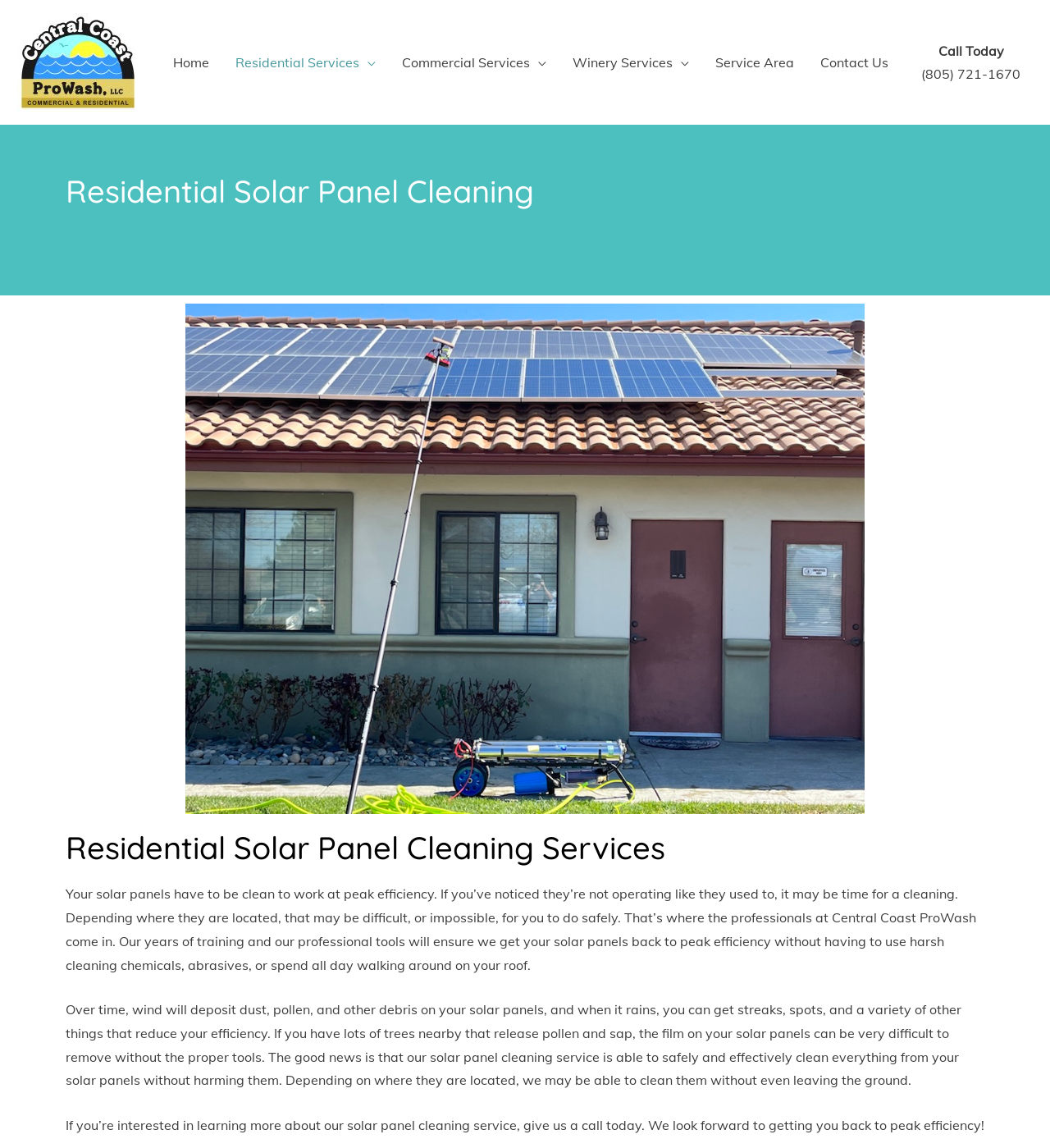How can the company be contacted?
Please provide a single word or phrase as your answer based on the image.

By calling